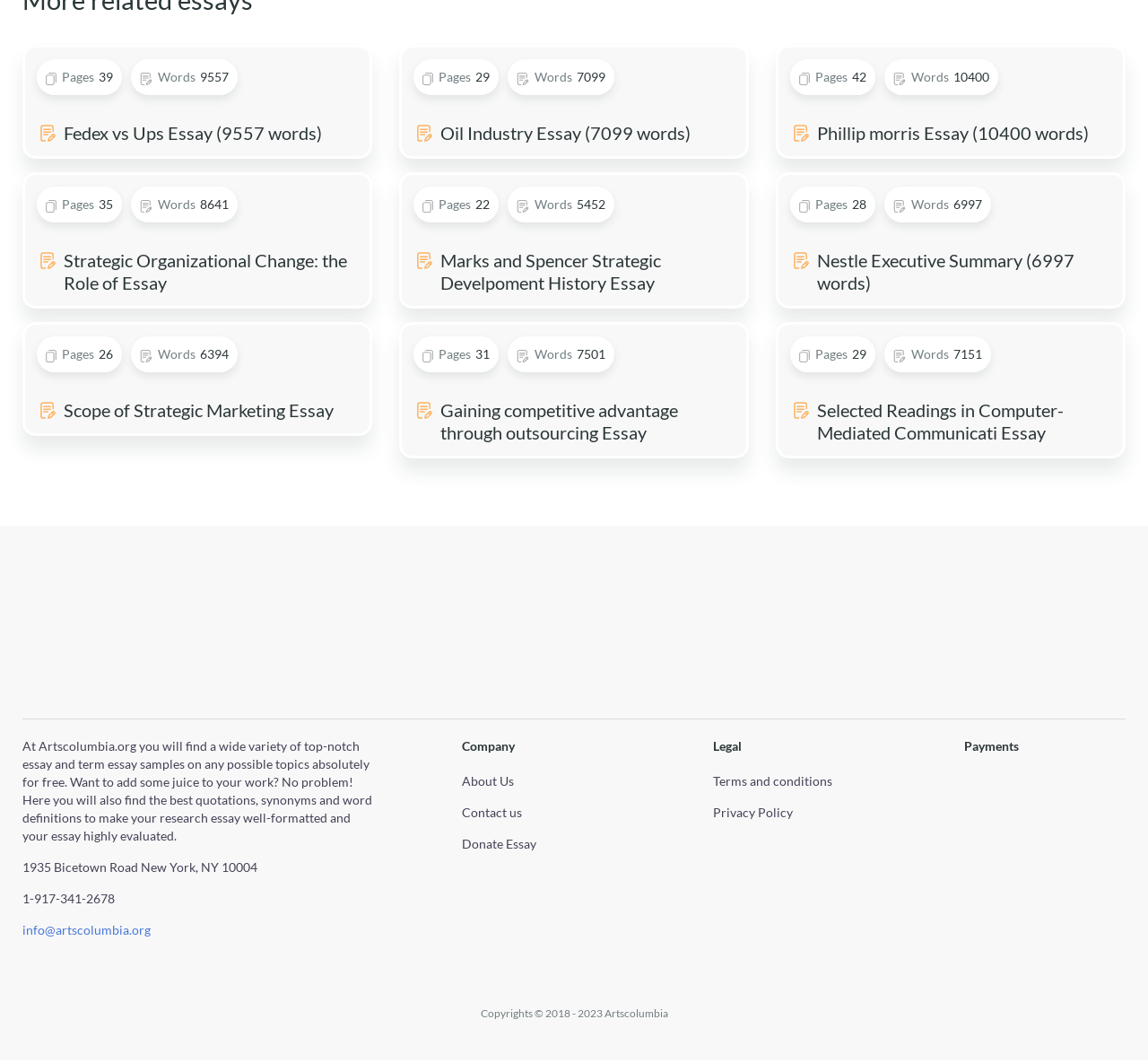Can you pinpoint the bounding box coordinates for the clickable element required for this instruction: "Click on the 'Pages 39 Words 9557 Fedex vs Ups Essay' link"? The coordinates should be four float numbers between 0 and 1, i.e., [left, top, right, bottom].

[0.02, 0.045, 0.324, 0.152]